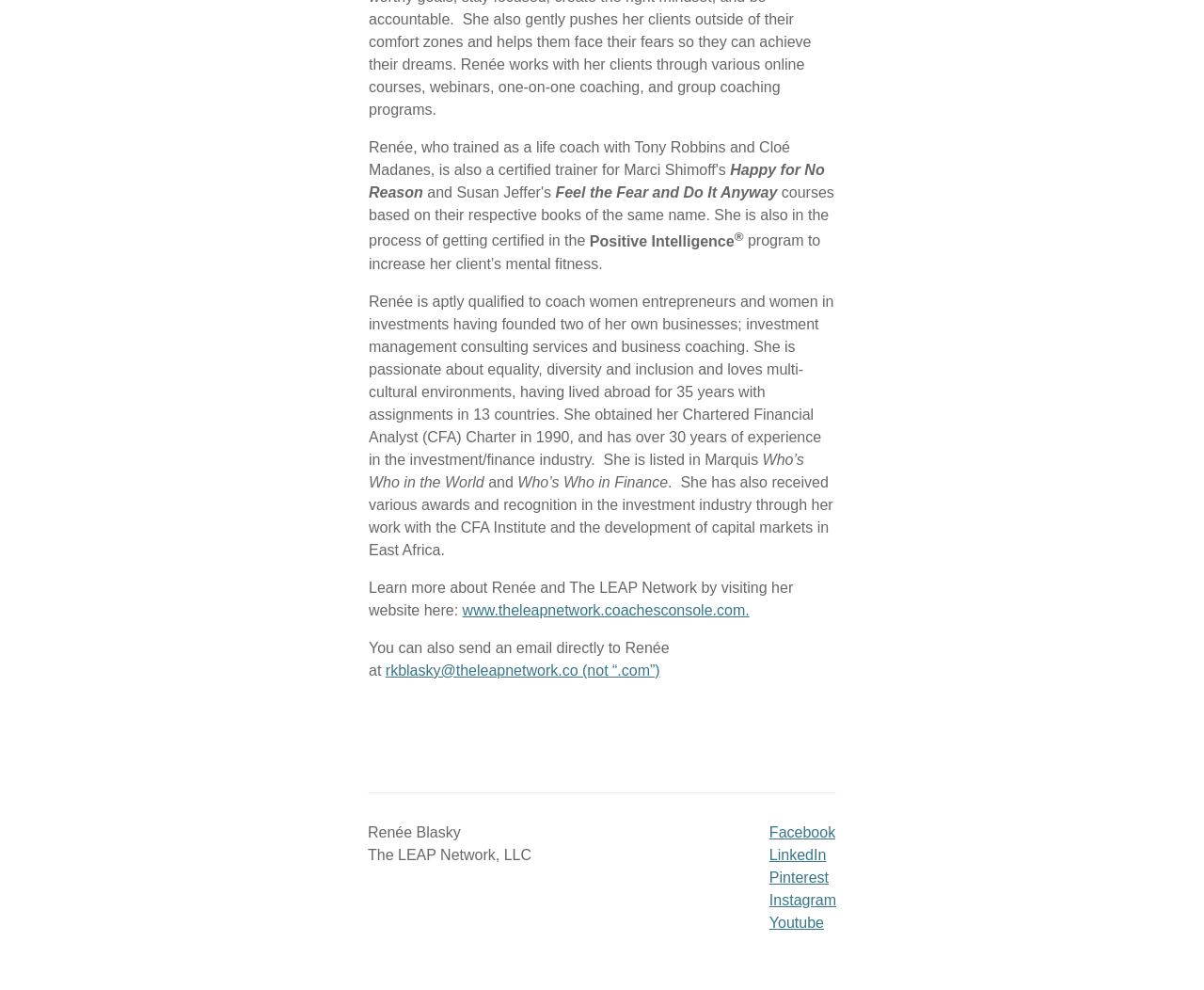What is Renée's profession?
Look at the image and provide a short answer using one word or a phrase.

Coach and Financial Analyst